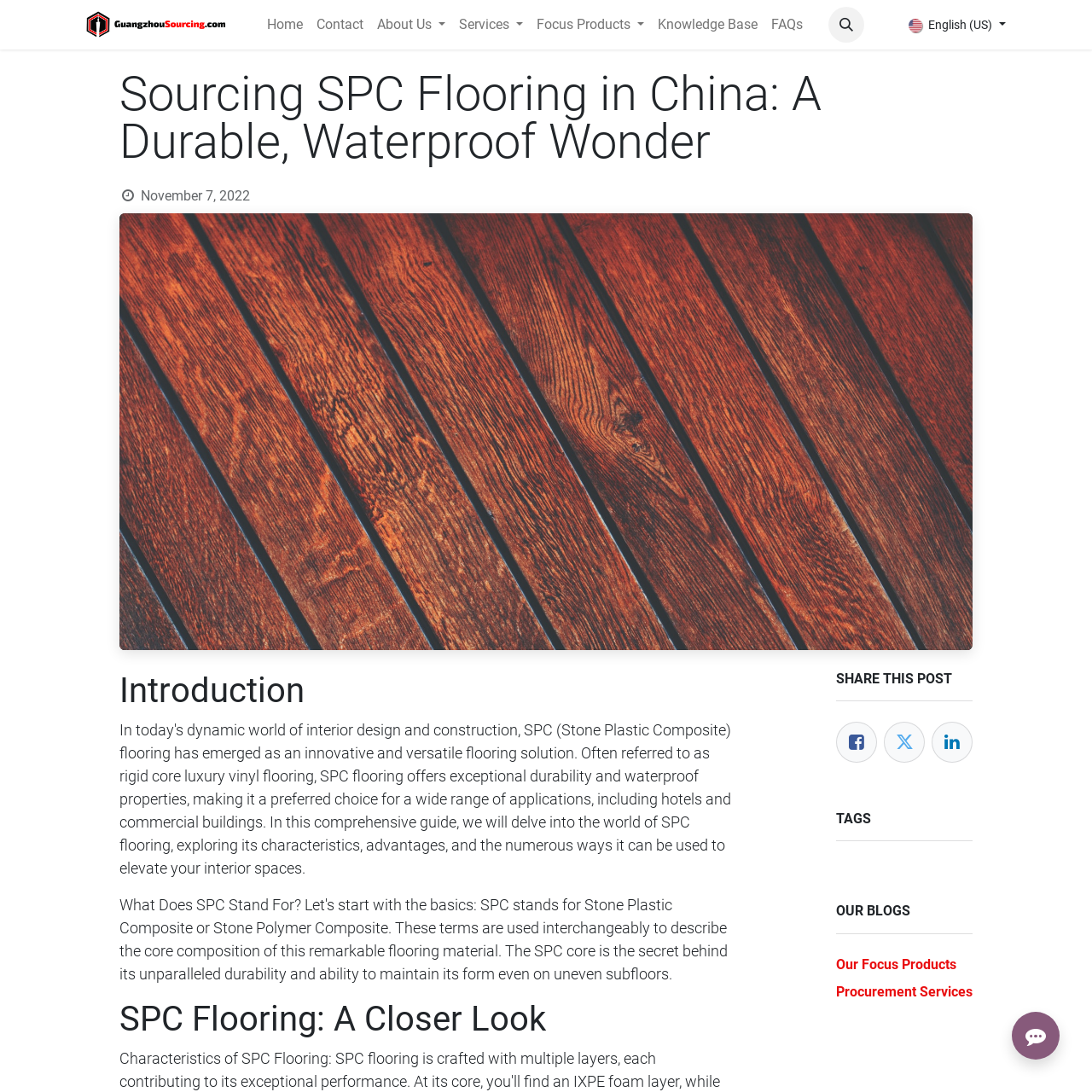Analyze the image and deliver a detailed answer to the question: What is the logo of the website?

The logo of the website is located at the top left corner of the webpage, and it is an image with the text 'Guangzhou Sourcing'.